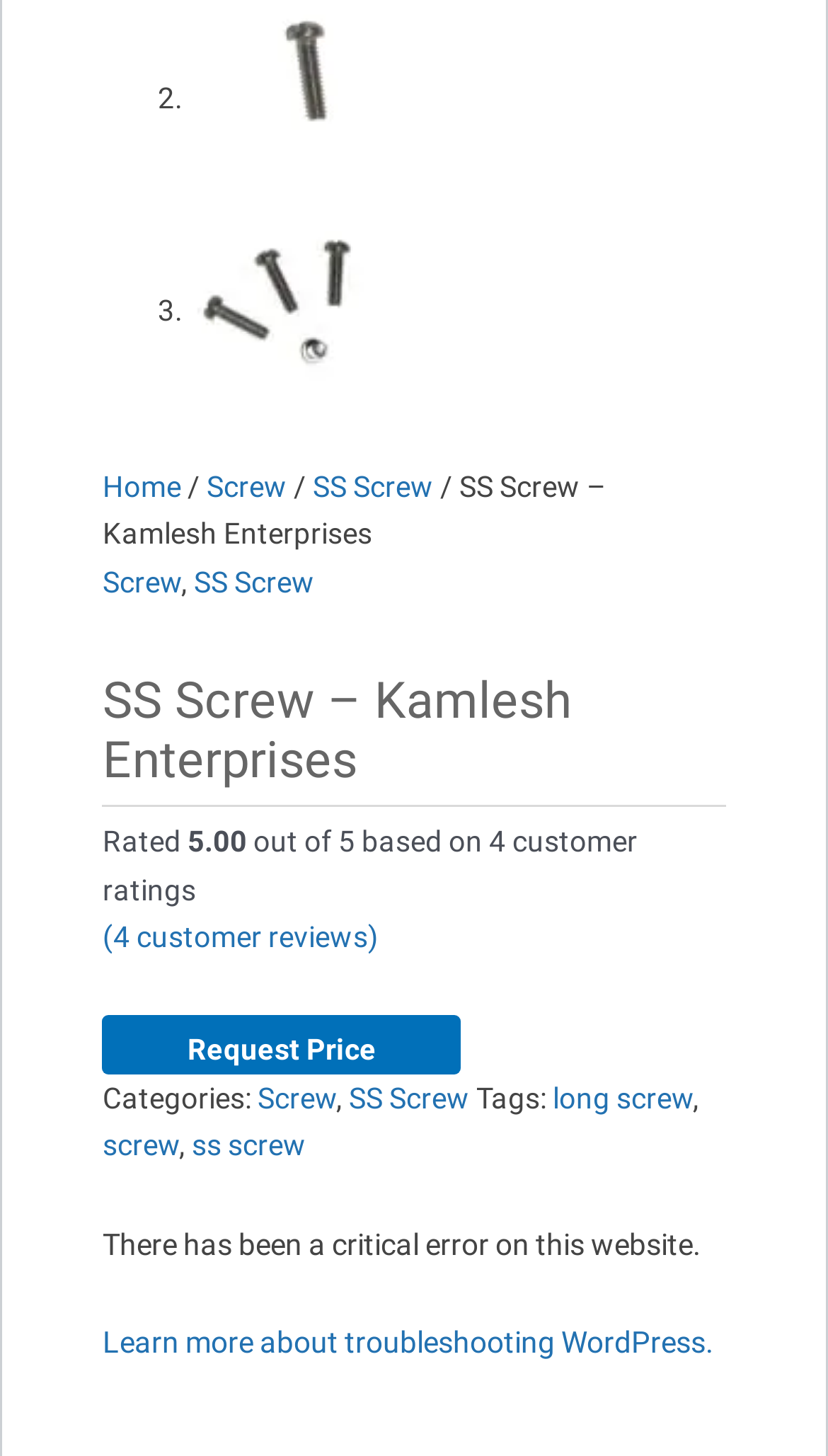Identify the coordinates of the bounding box for the element described below: "Learn more about troubleshooting WordPress.". Return the coordinates as four float numbers between 0 and 1: [left, top, right, bottom].

[0.124, 0.91, 0.862, 0.933]